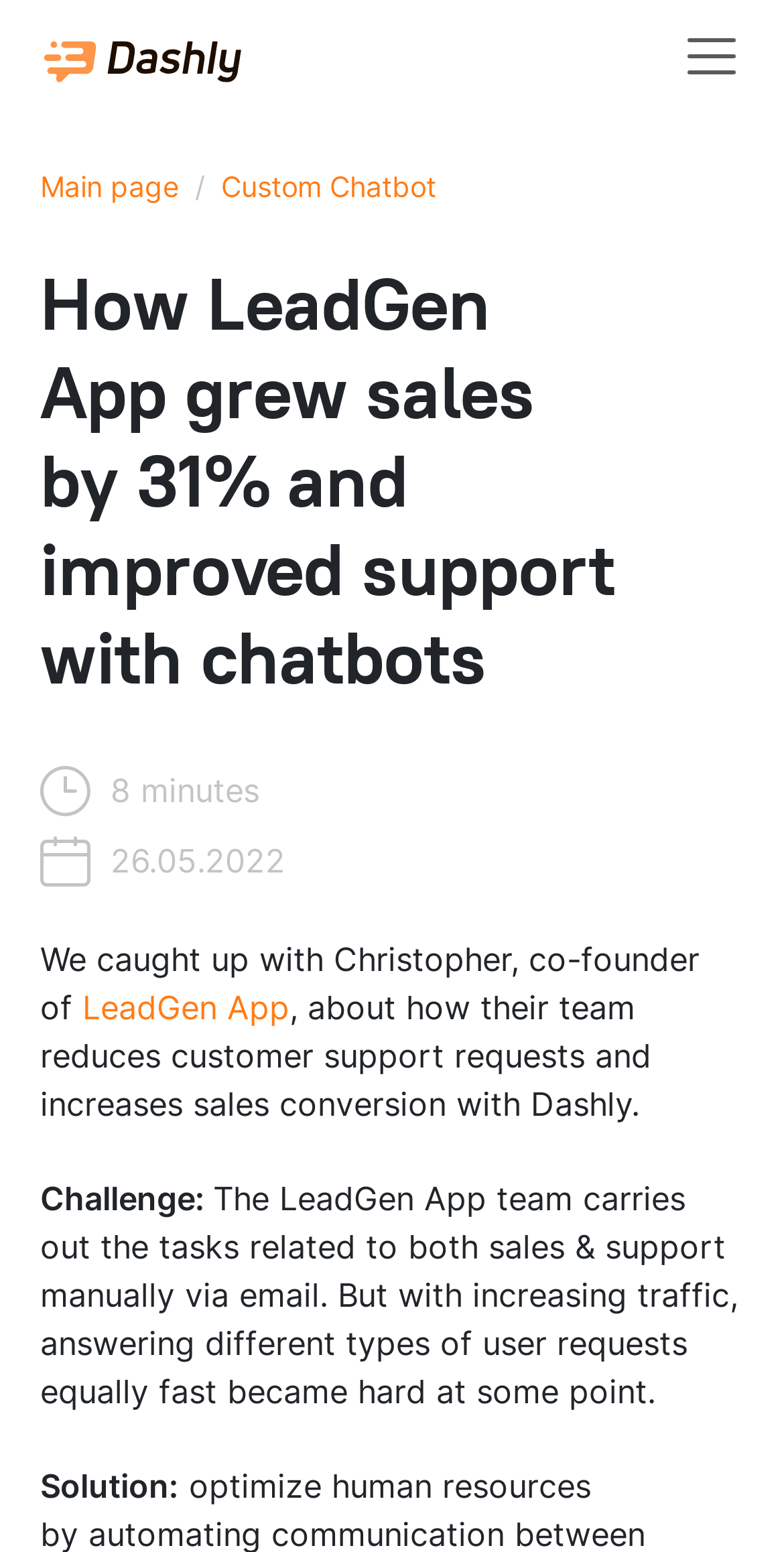Examine the screenshot and answer the question in as much detail as possible: What is the name of the chatbot platform used by LeadGen App?

The answer can be found in the link element with the text 'Dashly' which is also accompanied by an image element with the same text. This suggests that Dashly is the chatbot platform being referred to in the story.